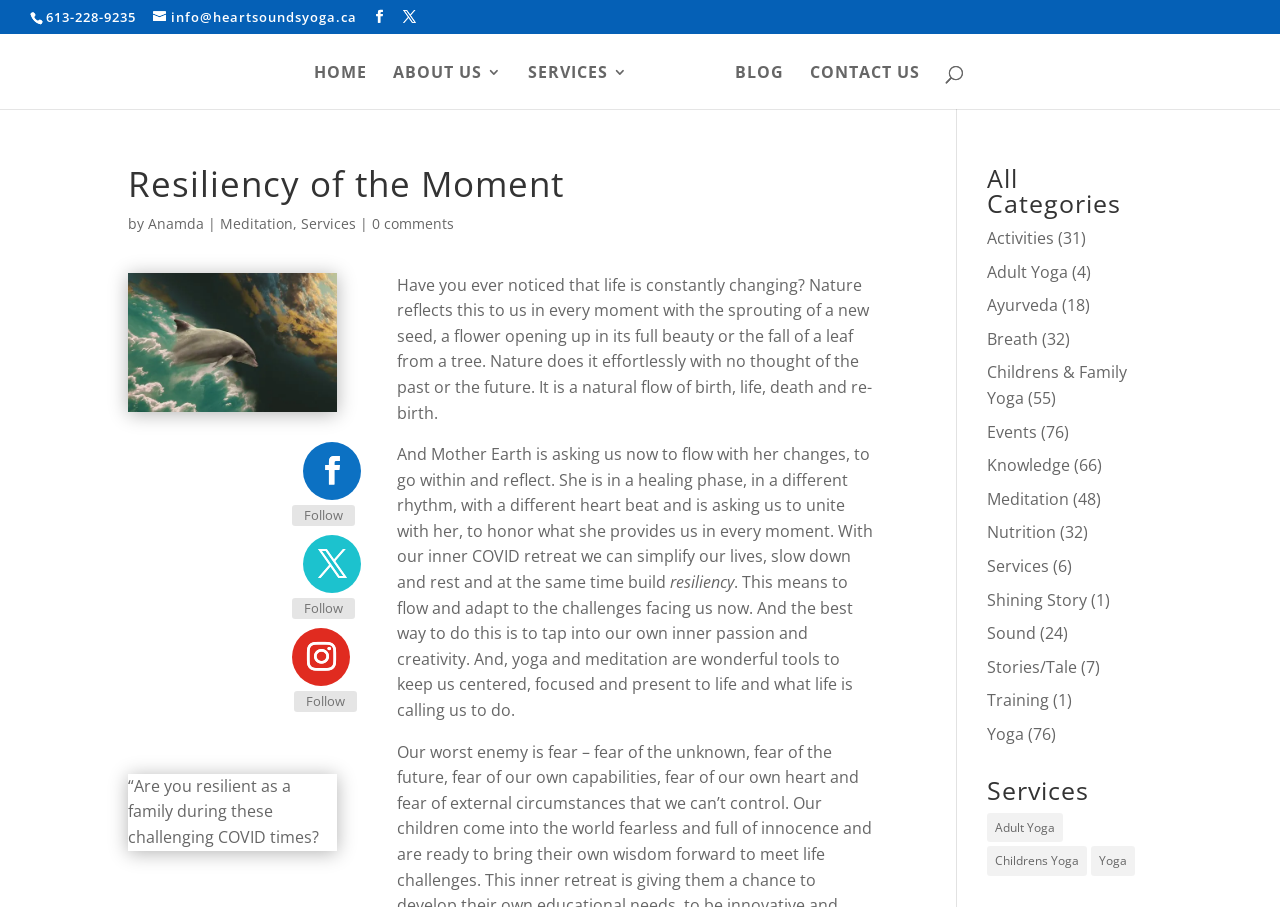Provide the bounding box coordinates of the UI element that matches the description: "Childrens & Family Yoga".

[0.771, 0.398, 0.881, 0.451]